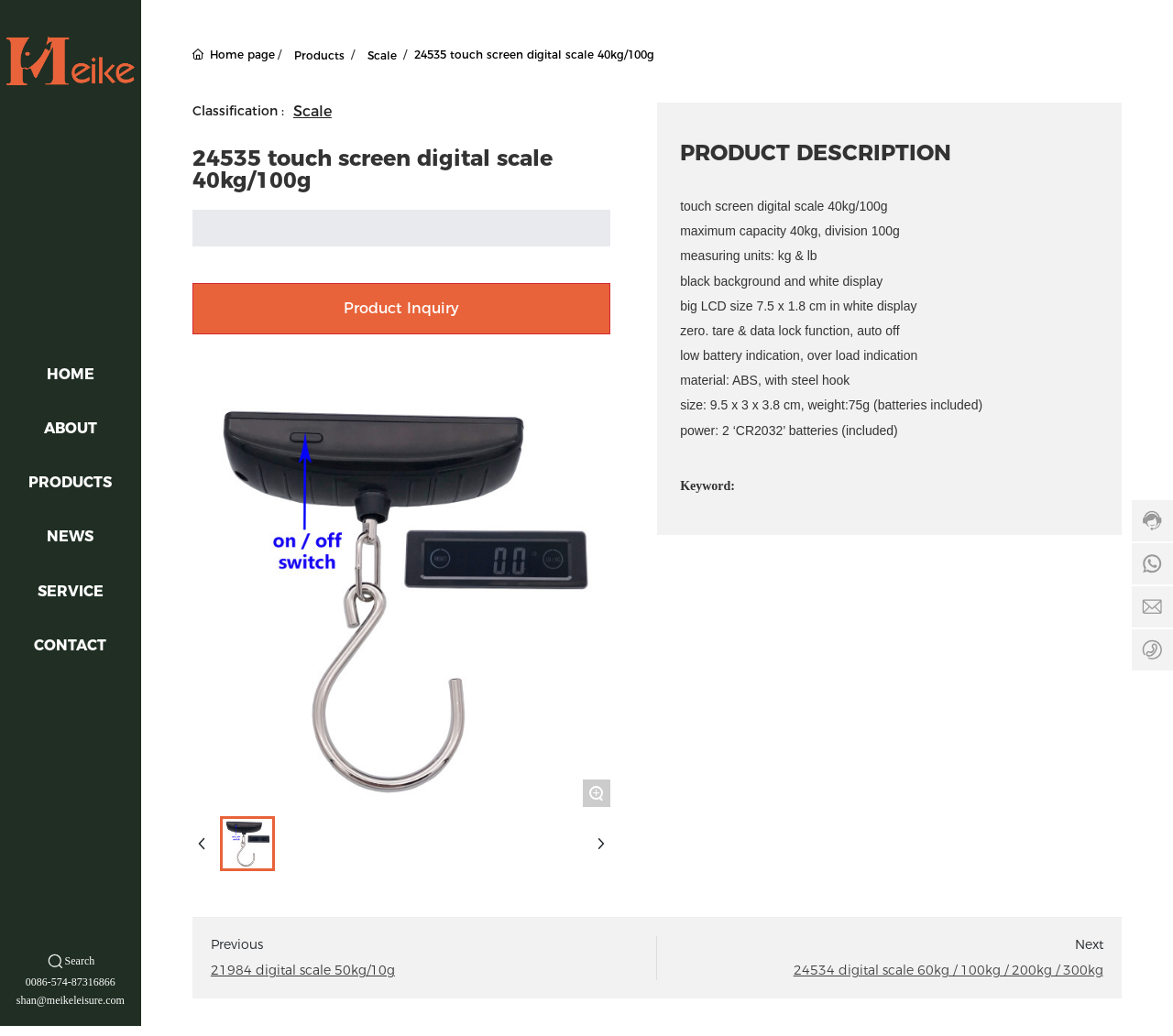Using the webpage screenshot, locate the HTML element that fits the following description and provide its bounding box: "21984 digital scale 50kg/10g".

[0.18, 0.929, 0.337, 0.944]